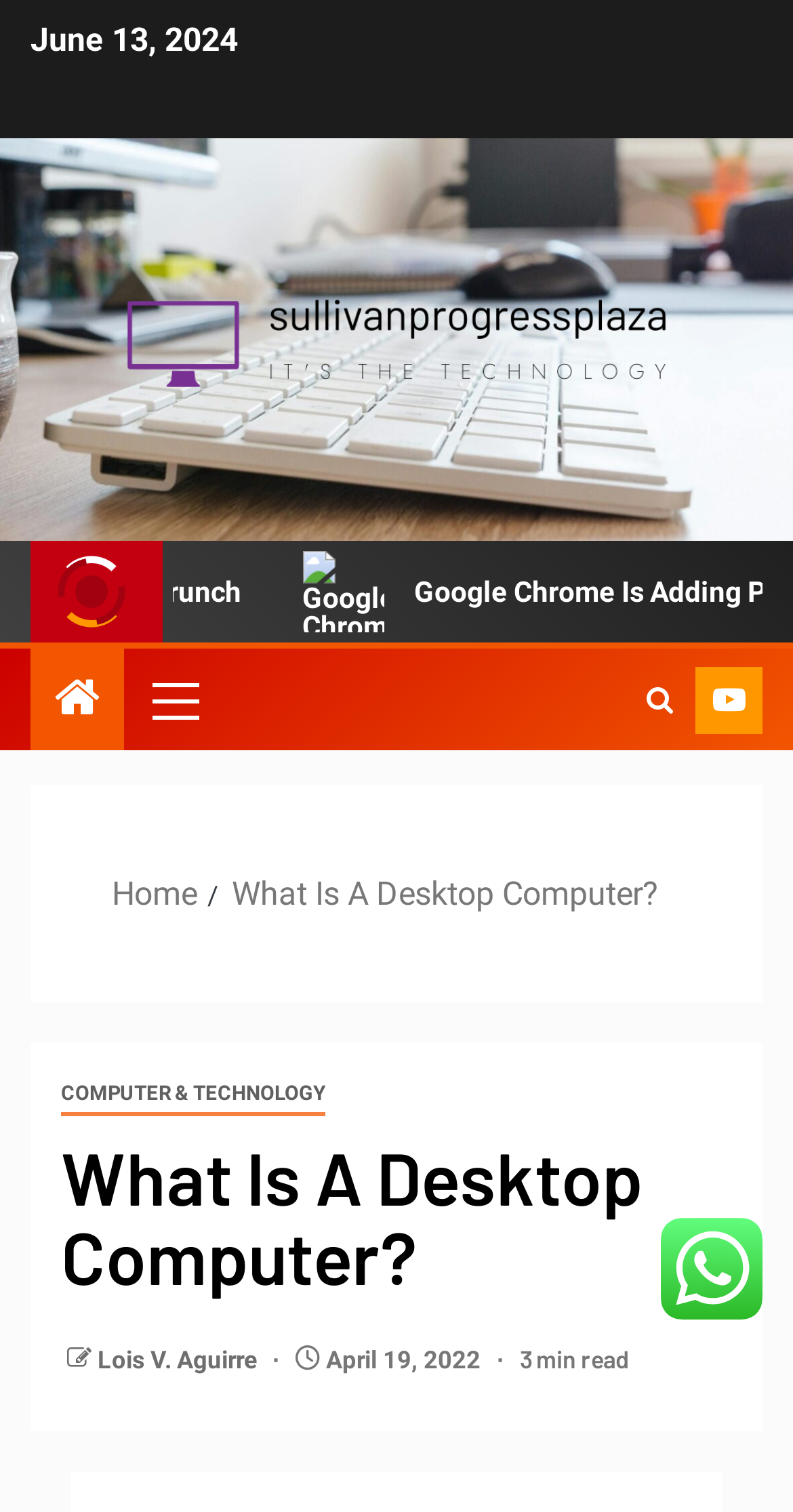Using the format (top-left x, top-left y, bottom-right x, bottom-right y), provide the bounding box coordinates for the described UI element. All values should be floating point numbers between 0 and 1: Lois V. Aguirre

[0.123, 0.89, 0.331, 0.909]